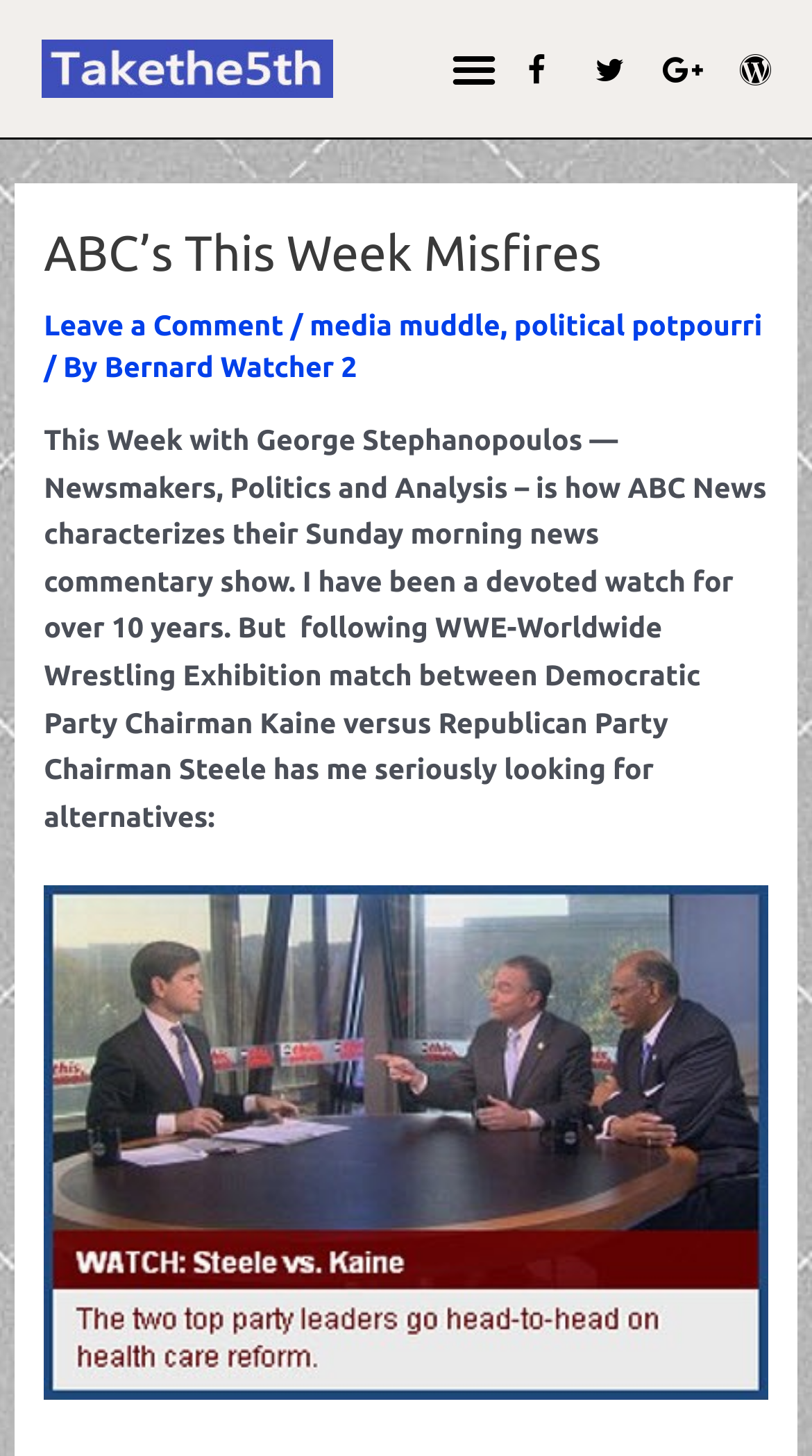Pinpoint the bounding box coordinates for the area that should be clicked to perform the following instruction: "View the image about This Week".

[0.054, 0.608, 0.946, 0.962]